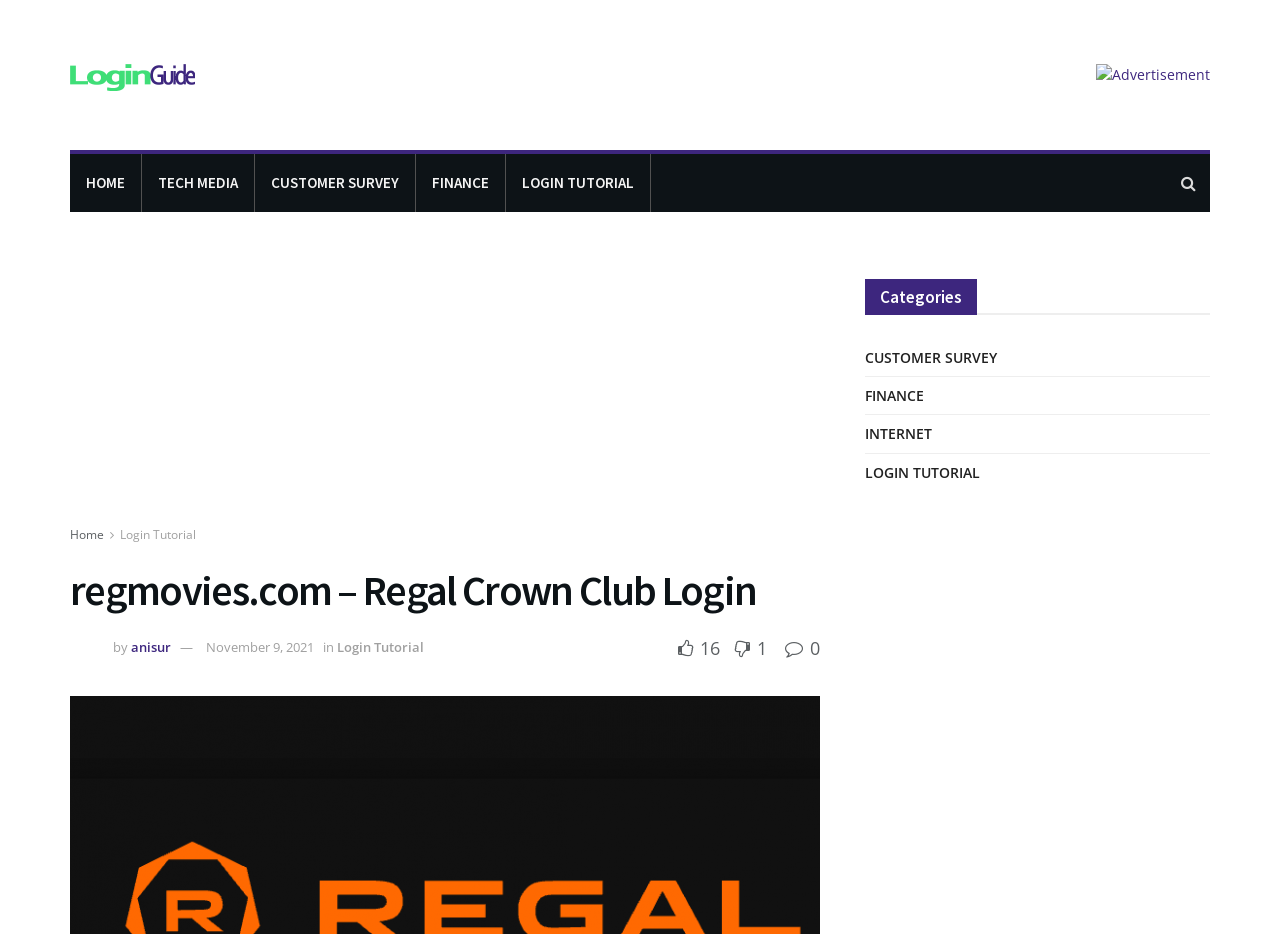Pinpoint the bounding box coordinates of the element to be clicked to execute the instruction: "Check anisur's post".

[0.102, 0.684, 0.134, 0.703]